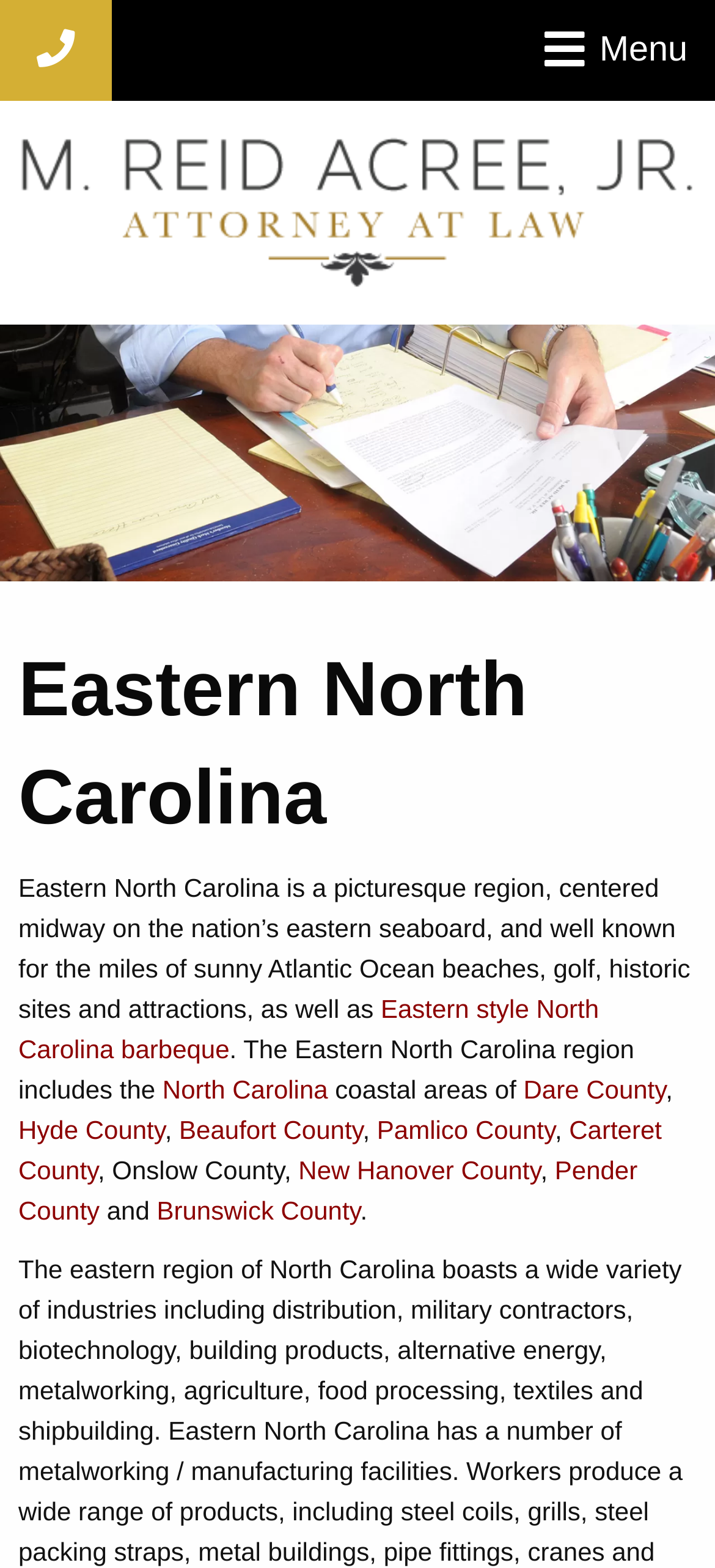Locate the bounding box coordinates of the area to click to fulfill this instruction: "View international shipping details". The bounding box should be presented as four float numbers between 0 and 1, in the order [left, top, right, bottom].

None